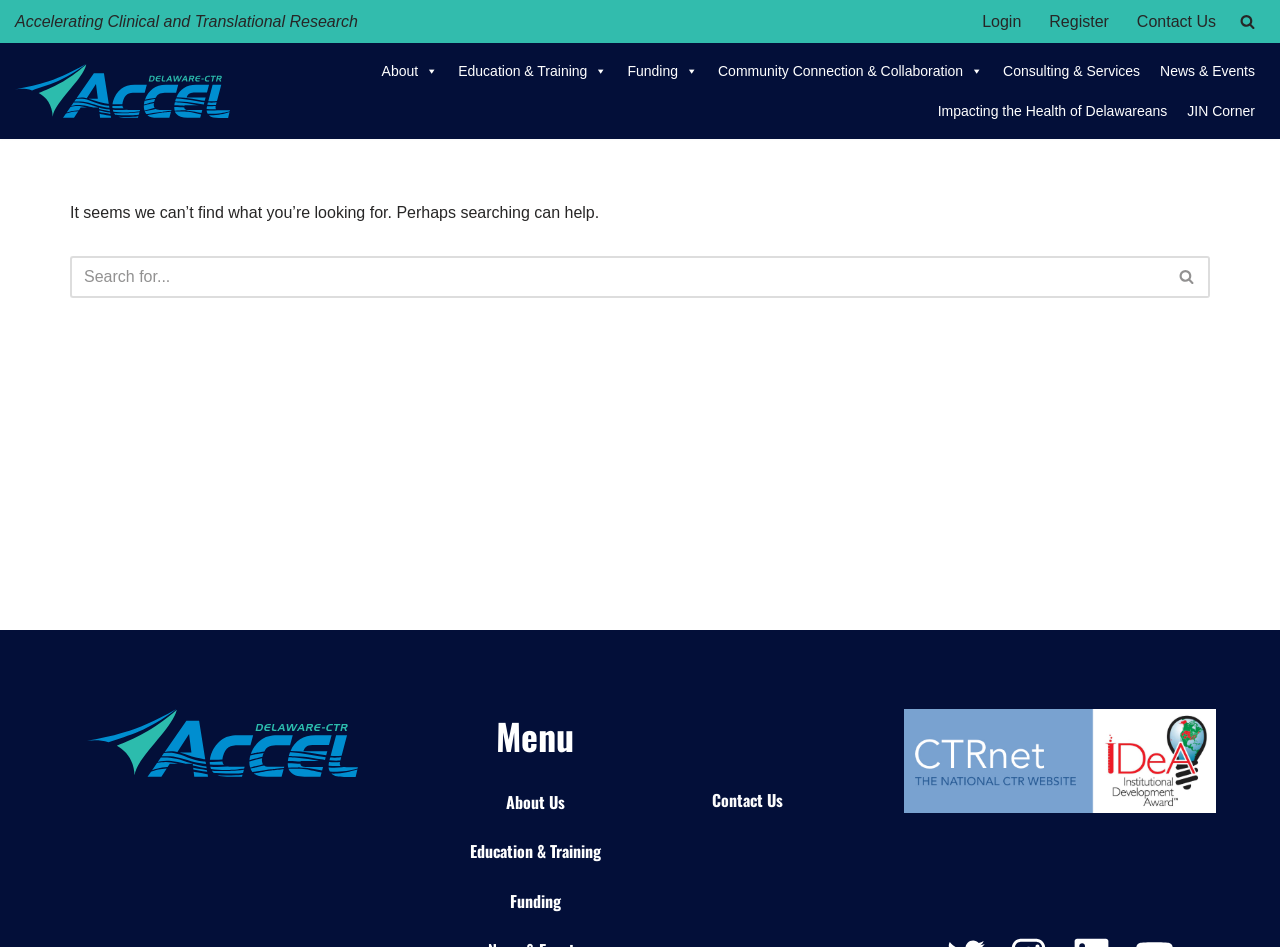Determine the bounding box coordinates for the area that should be clicked to carry out the following instruction: "Learn about the Delaware CTR ACCEL Program".

[0.012, 0.067, 0.18, 0.124]